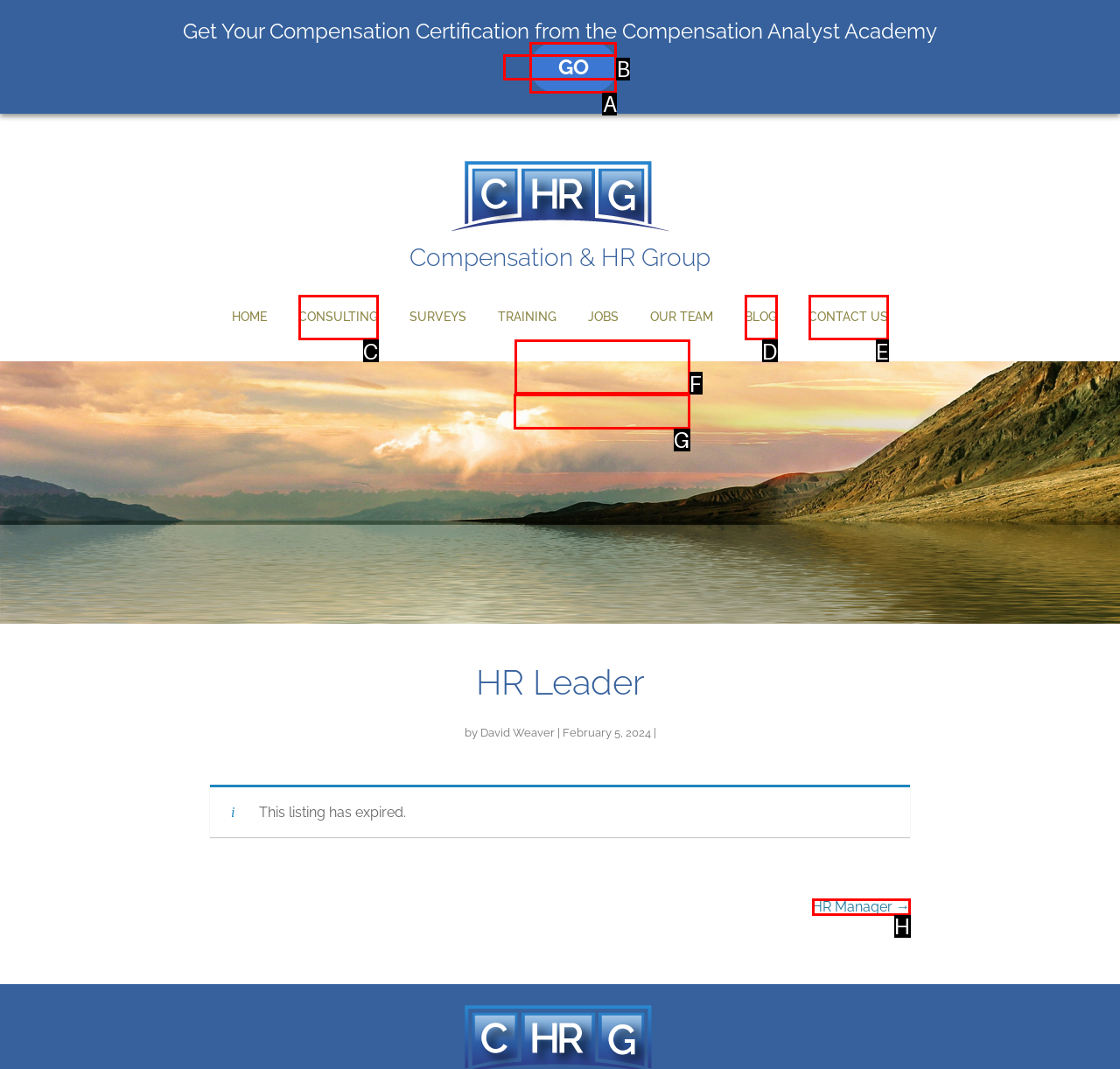Tell me which option I should click to complete the following task: View job openings
Answer with the option's letter from the given choices directly.

G